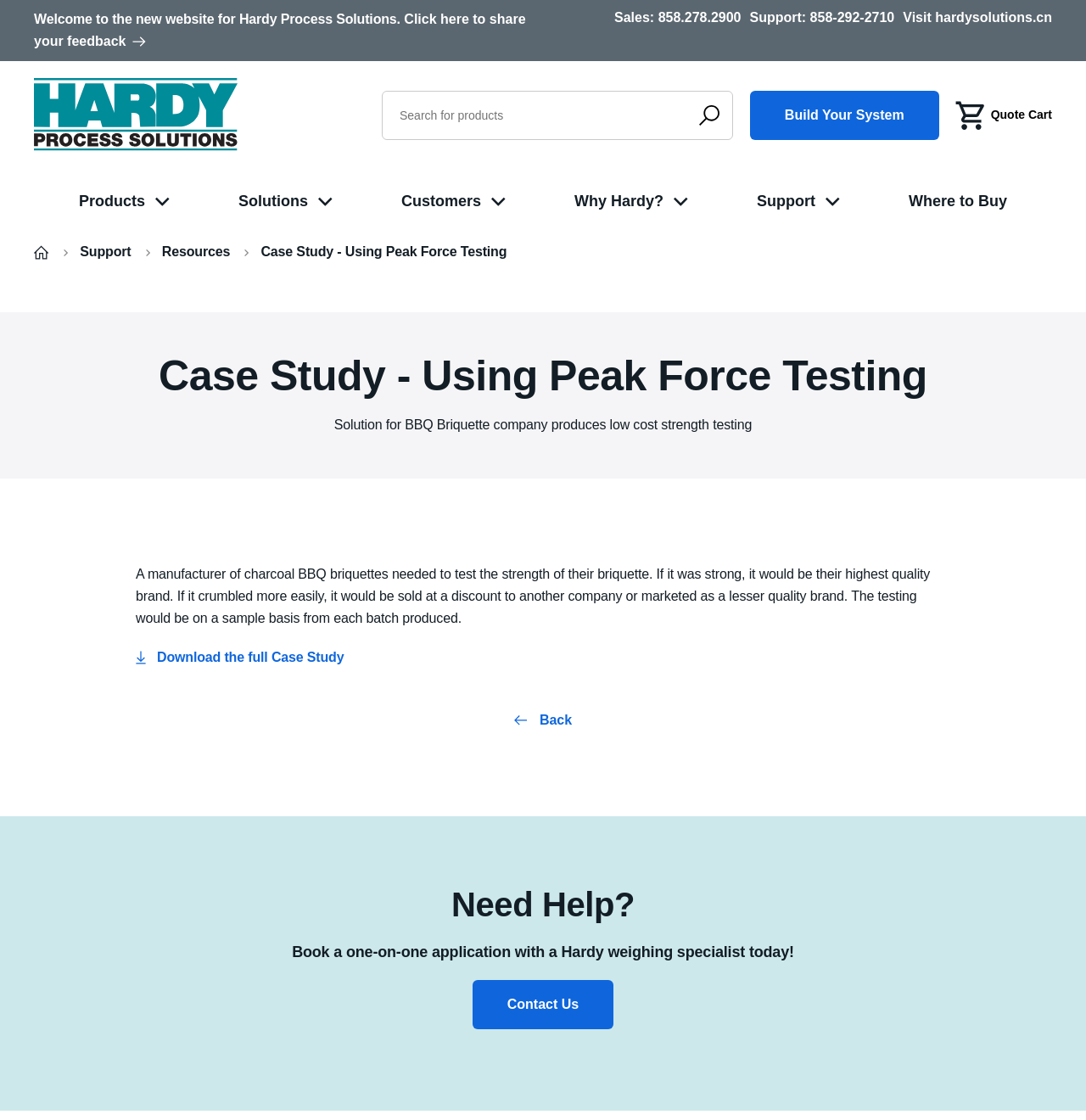Please find and report the primary heading text from the webpage.

Case Study - Using Peak Force Testing